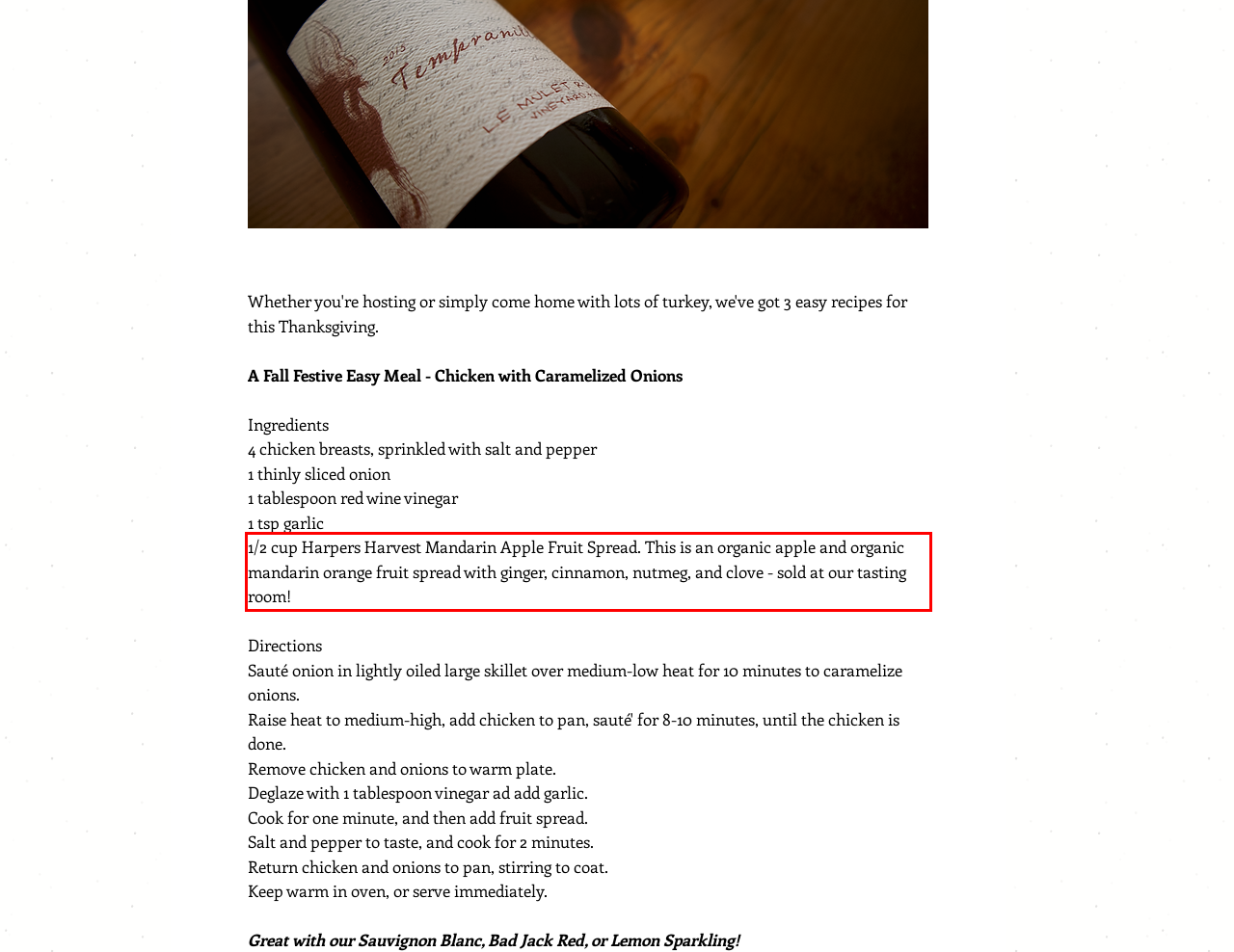The screenshot you have been given contains a UI element surrounded by a red rectangle. Use OCR to read and extract the text inside this red rectangle.

1/2 cup Harpers Harvest Mandarin Apple Fruit Spread. This is an organic apple and organic mandarin orange fruit spread with ginger, cinnamon, nutmeg, and clove - sold at our tasting room!